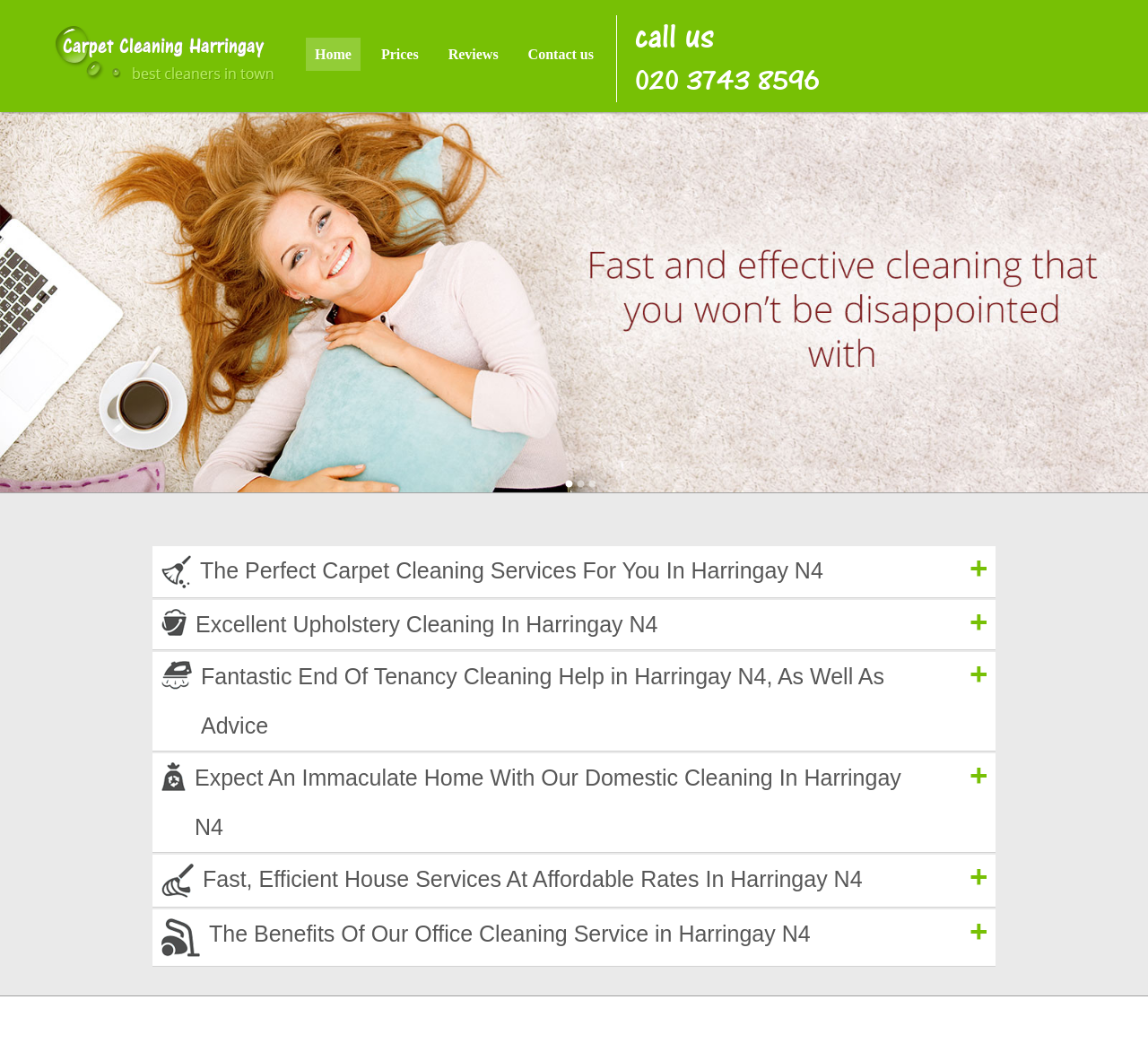Specify the bounding box coordinates of the area to click in order to follow the given instruction: "Click on 'Contact us'."

[0.452, 0.036, 0.525, 0.068]